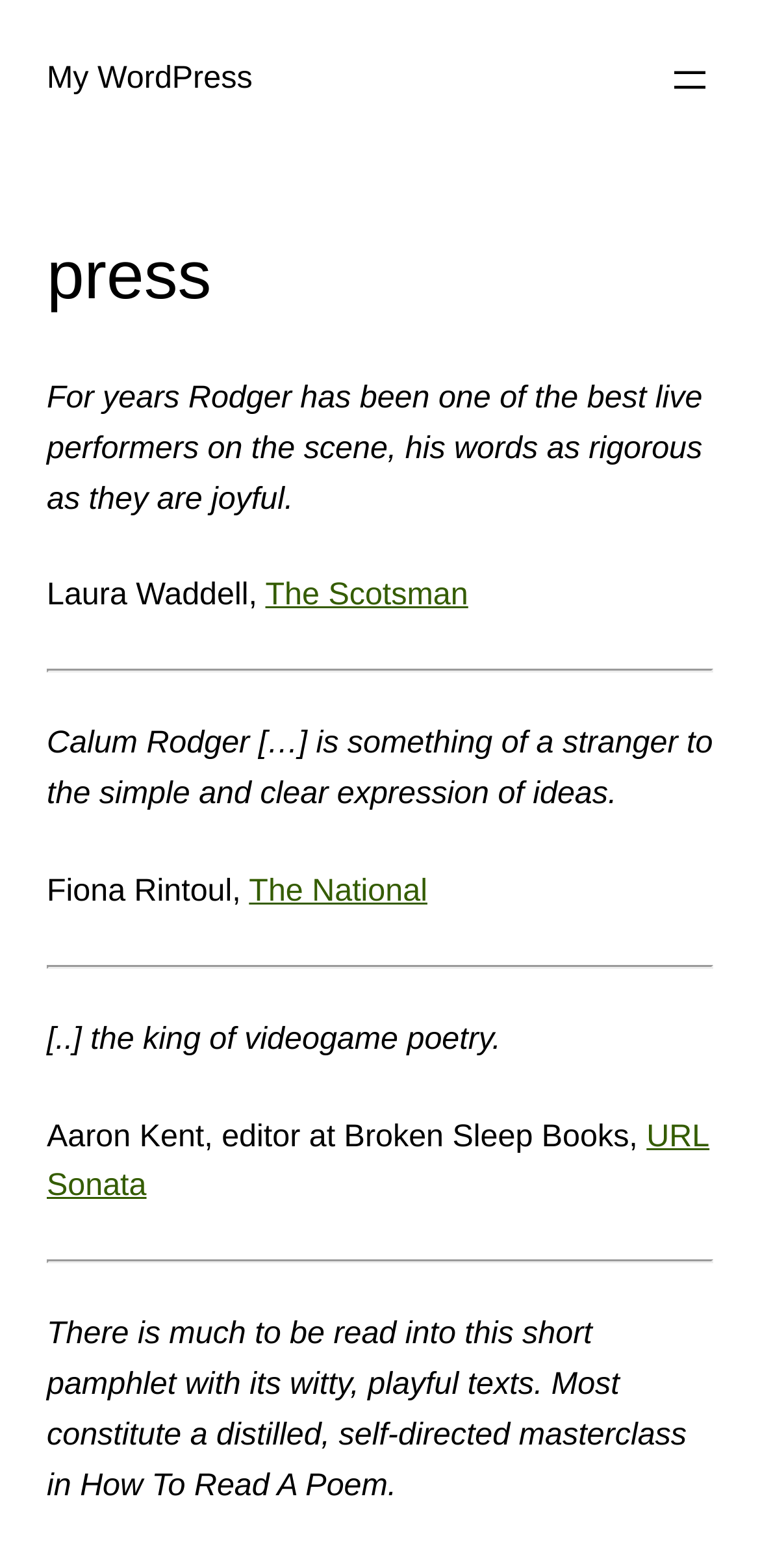Respond with a single word or short phrase to the following question: 
What is the name of the publication that Fiona Rintoul is from?

The National